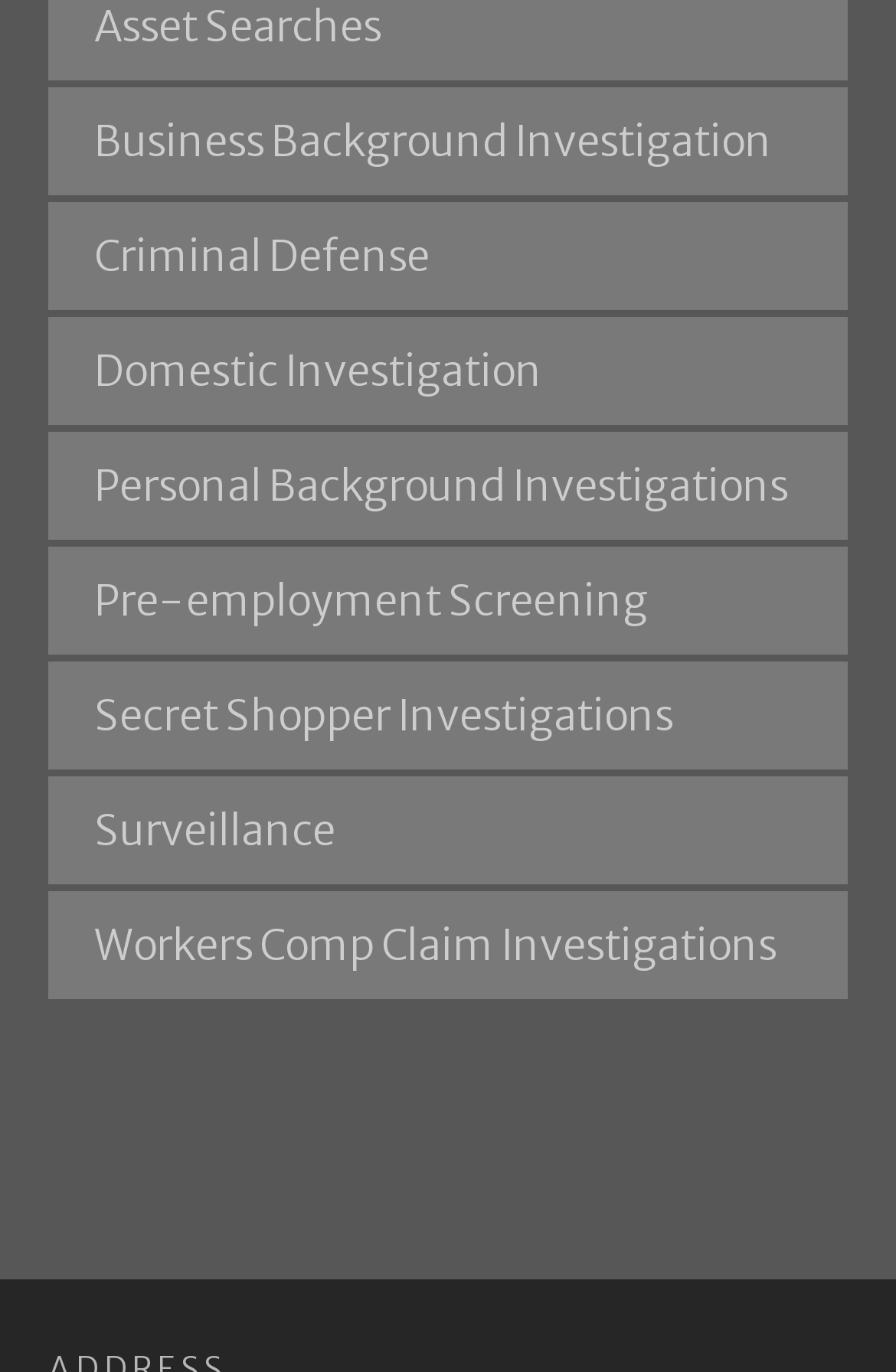Please specify the bounding box coordinates in the format (top-left x, top-left y, bottom-right x, bottom-right y), with values ranging from 0 to 1. Identify the bounding box for the UI component described as follows: Secret Shopper Investigations

[0.054, 0.482, 0.946, 0.561]